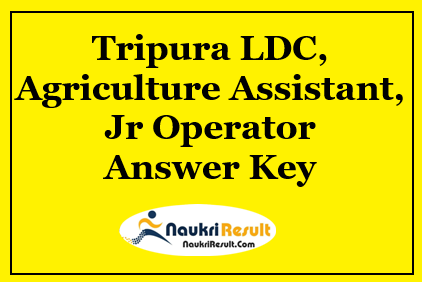What is the logo below the title?
Please provide a comprehensive answer based on the contents of the image.

The logo 'NaukriResult' is placed below the title, indicating that this is a resource related to job recruitment results, providing a clear identification of the source of the information.